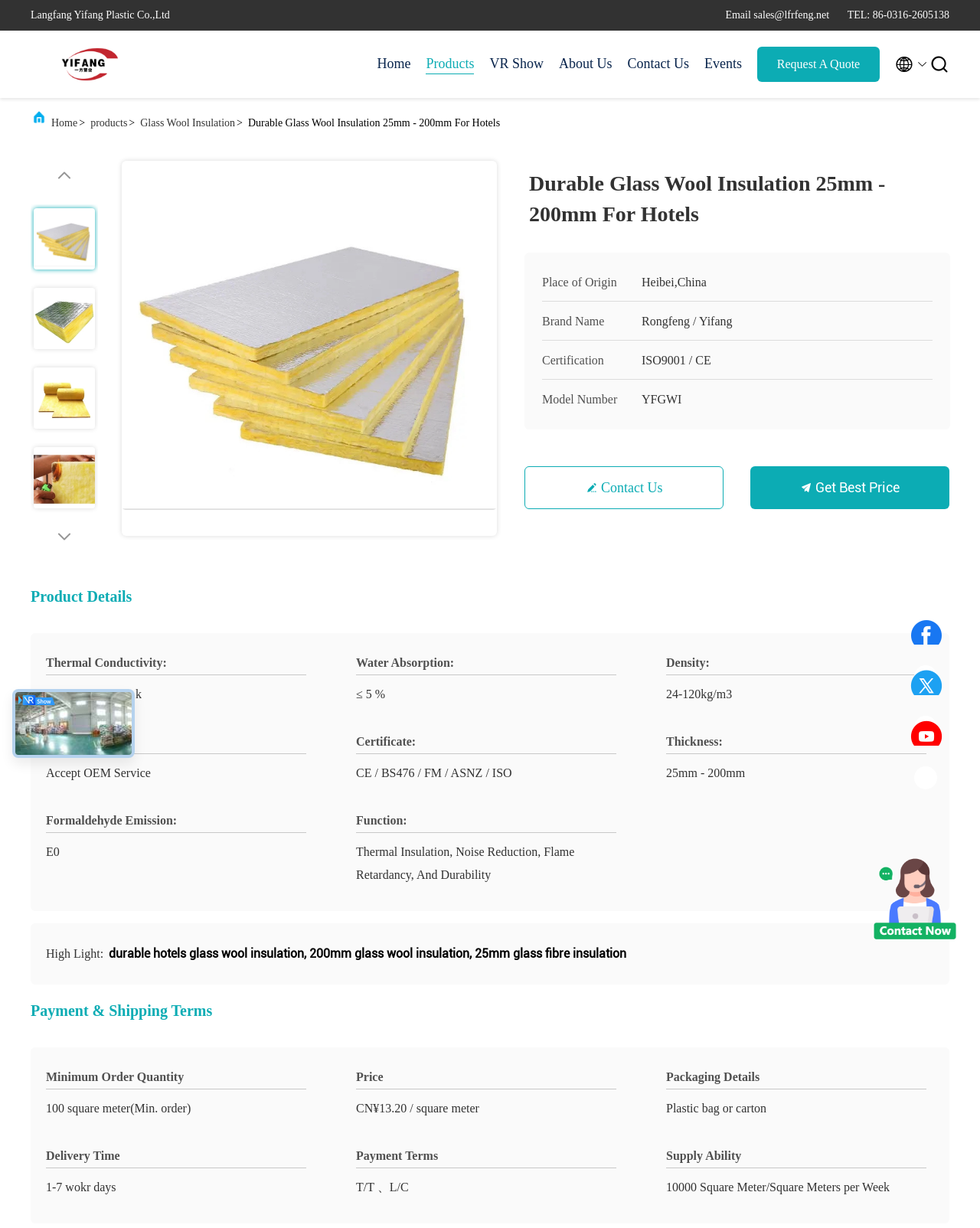Using the webpage screenshot, find the UI element described by title="tiktok". Provide the bounding box coordinates in the format (top-left x, top-left y, bottom-right x, bottom-right y), ensuring all values are floating point numbers between 0 and 1.

[0.927, 0.62, 0.963, 0.648]